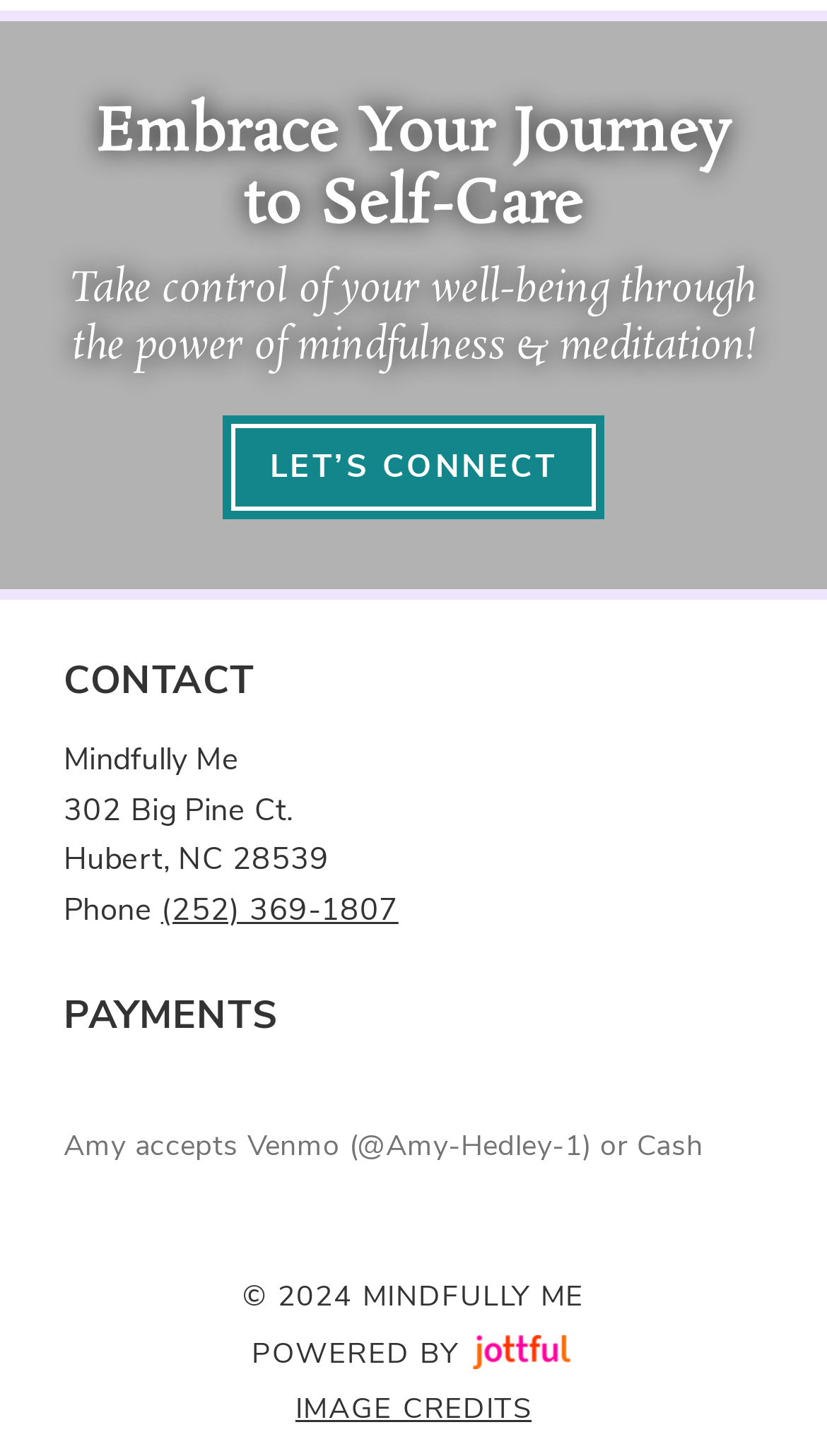Using details from the image, please answer the following question comprehensively:
What is the name of the person associated with the contact information?

The contact information includes the name 'Amy' along with the address and phone number, suggesting that Amy is the person associated with the contact information.